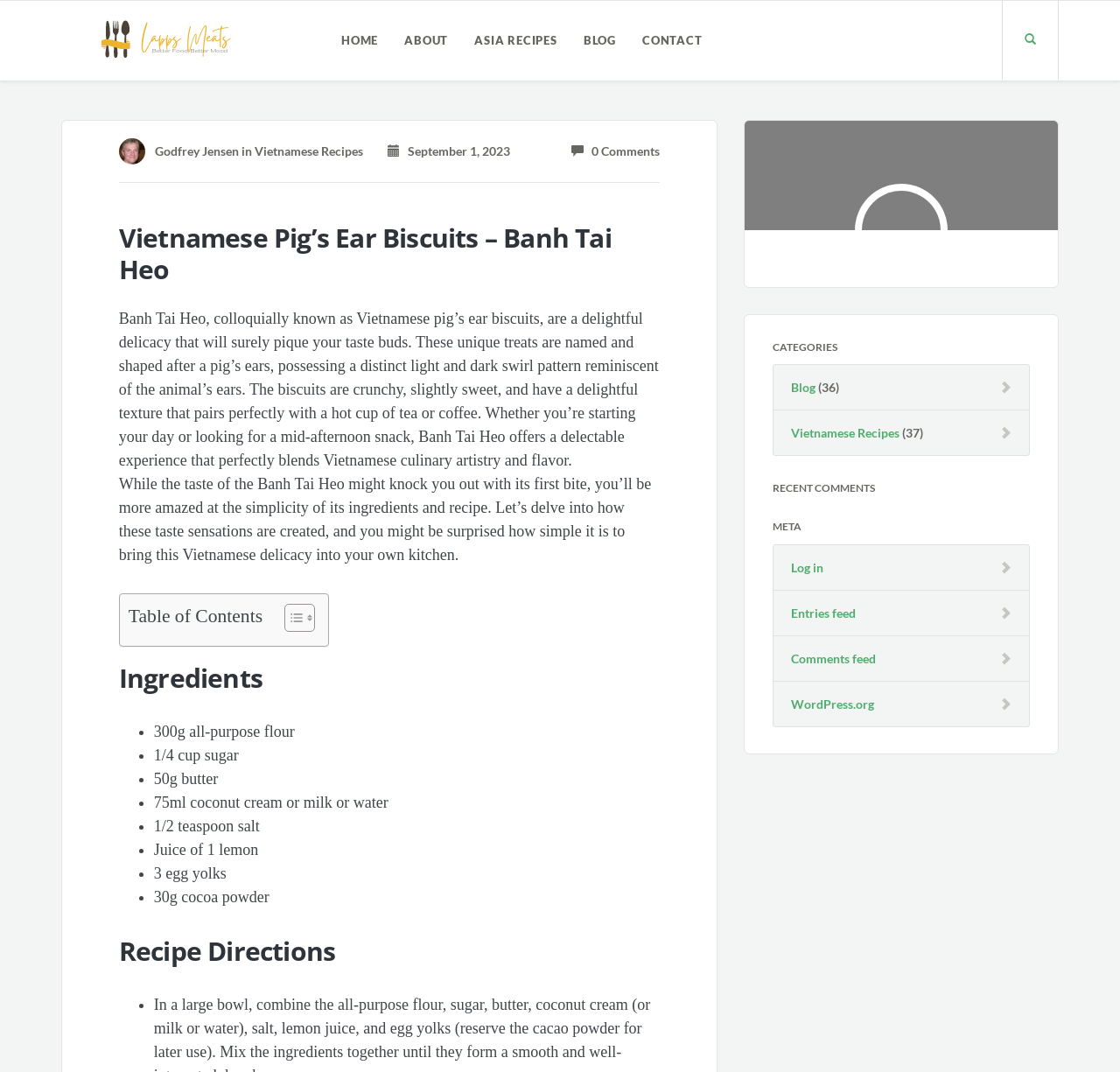Respond to the following query with just one word or a short phrase: 
What is the category of the blog post?

Vietnamese Recipes